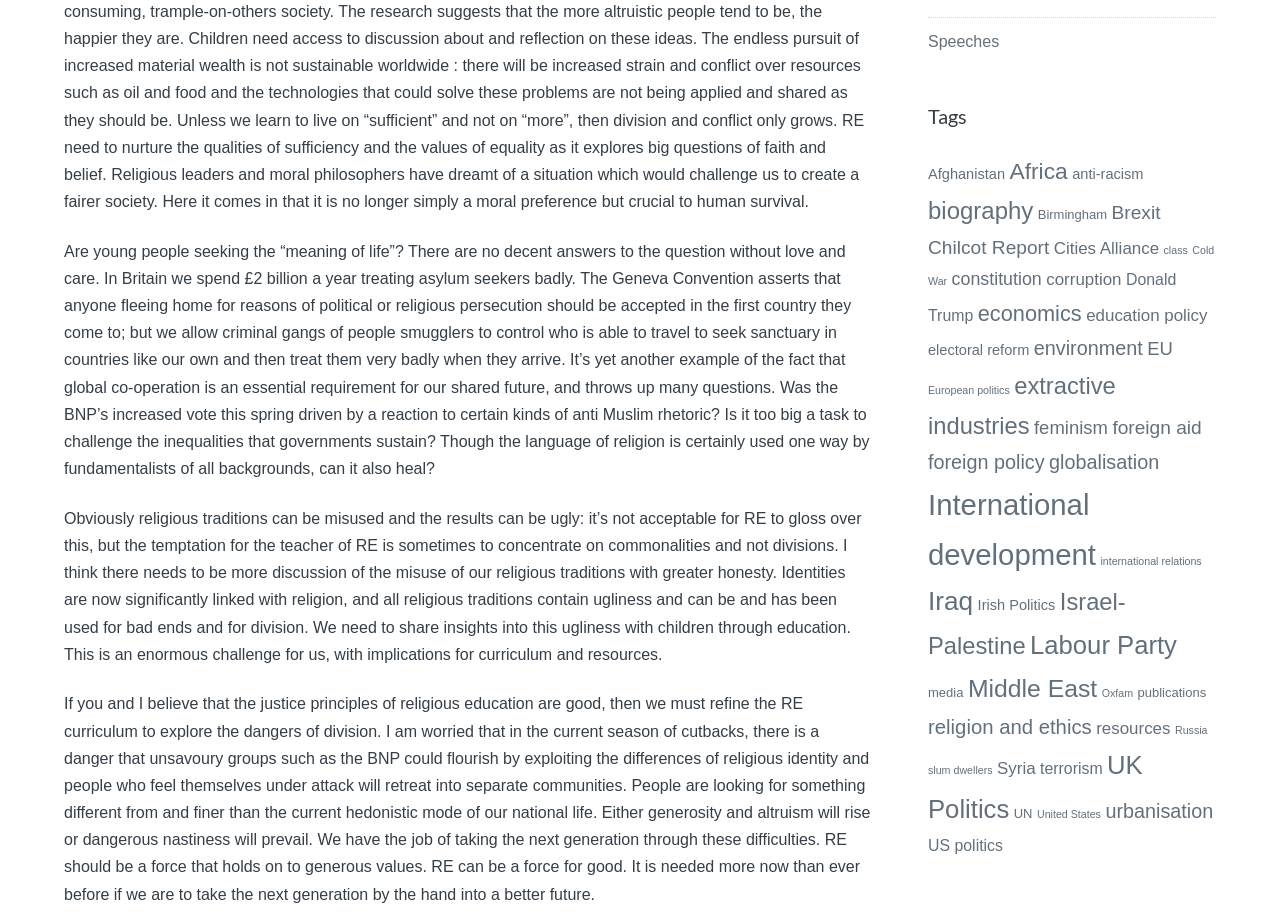Please locate the clickable area by providing the bounding box coordinates to follow this instruction: "Click on the 'Speeches' link".

[0.725, 0.036, 0.781, 0.054]